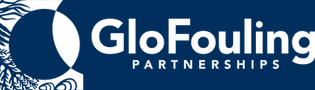Provide a single word or phrase answer to the question: 
What is the significance of the solid font in the logo?

Collaboration among stakeholders